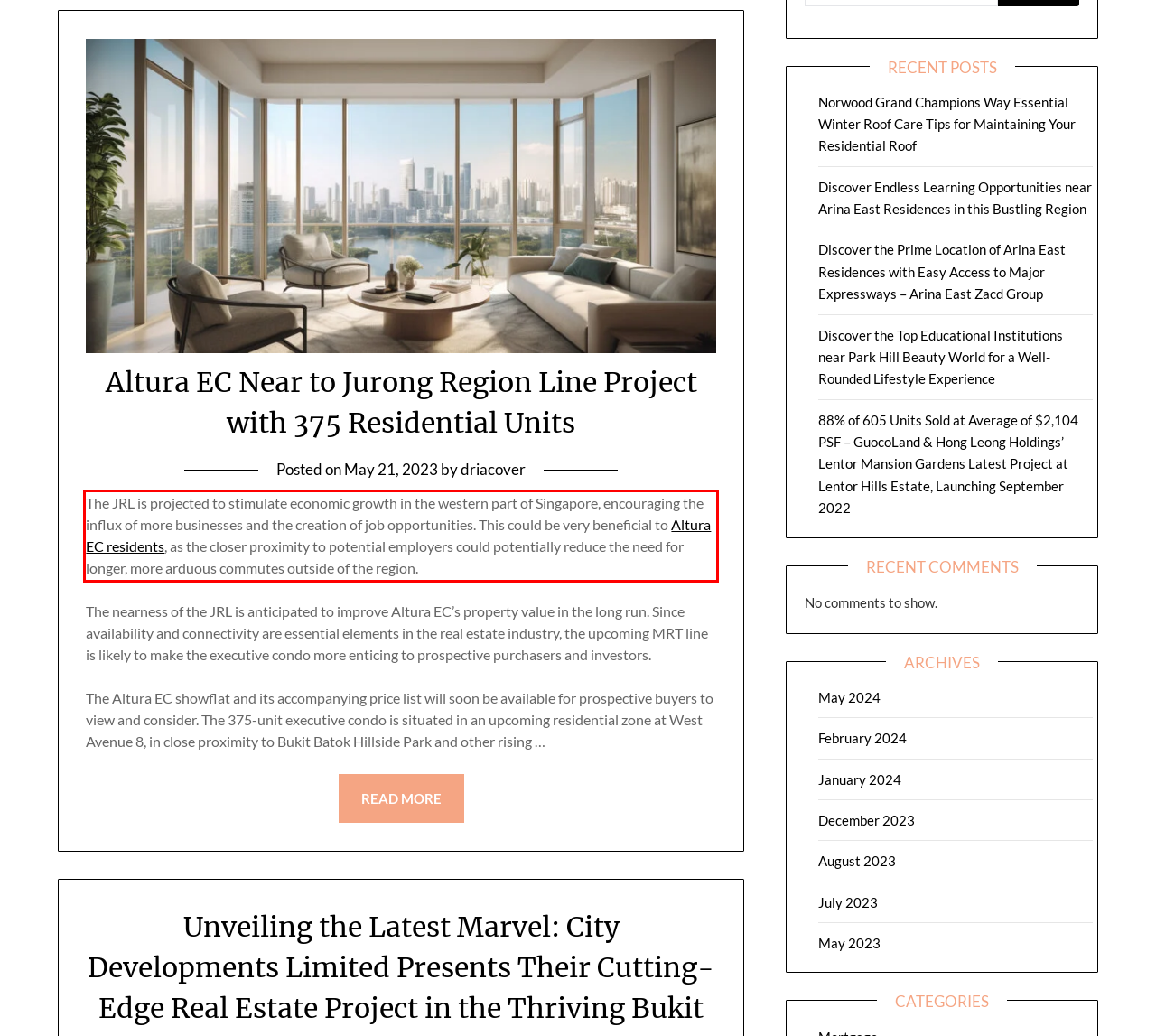Within the provided webpage screenshot, find the red rectangle bounding box and perform OCR to obtain the text content.

The JRL is projected to stimulate economic growth in the western part of Singapore, encouraging the influx of more businesses and the creation of job opportunities. This could be very beneficial to Altura EC residents, as the closer proximity to potential employers could potentially reduce the need for longer, more arduous commutes outside of the region.